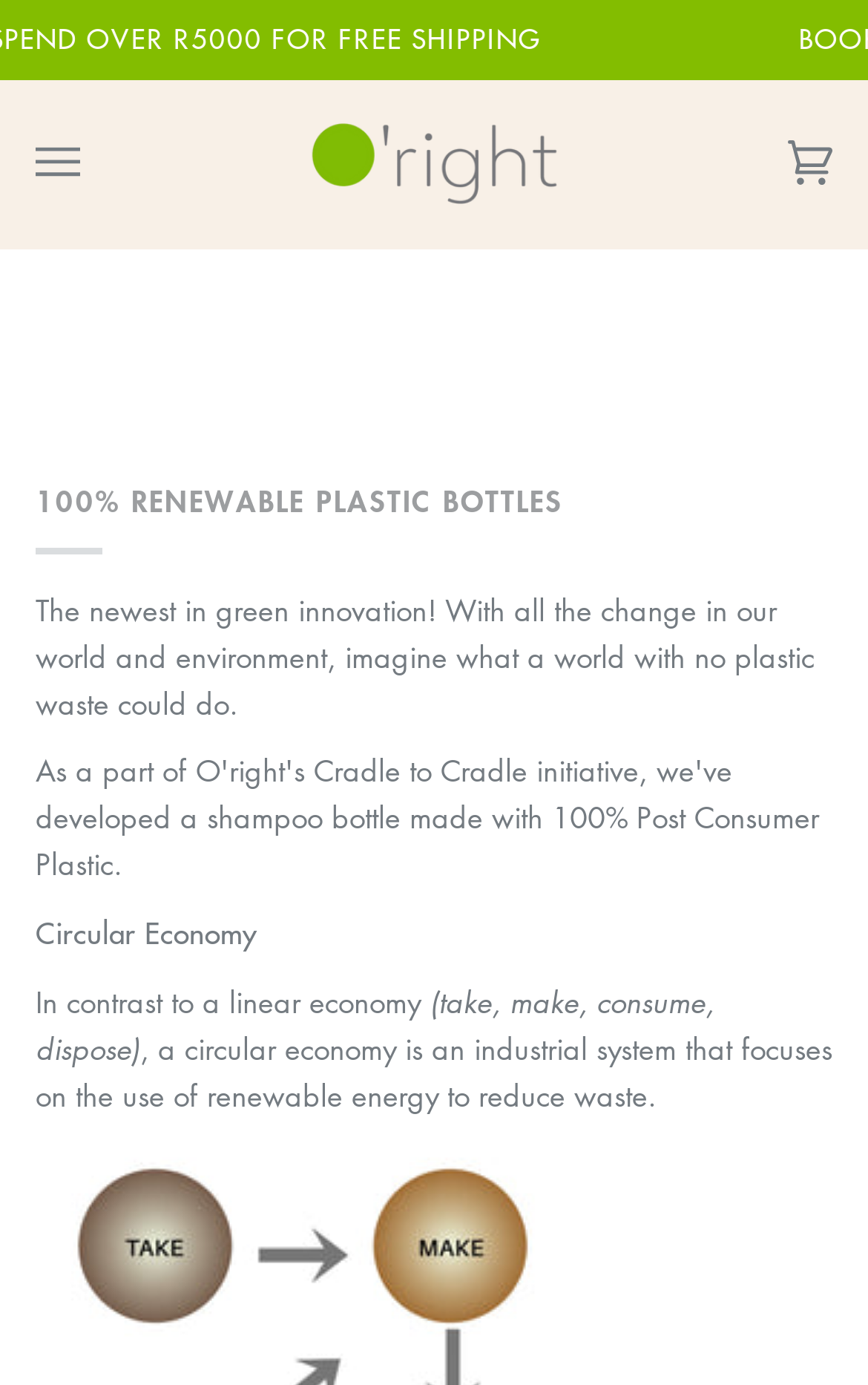Provide the bounding box coordinates for the UI element that is described as: "Cart R 0.00 (0)".

[0.805, 0.058, 0.959, 0.178]